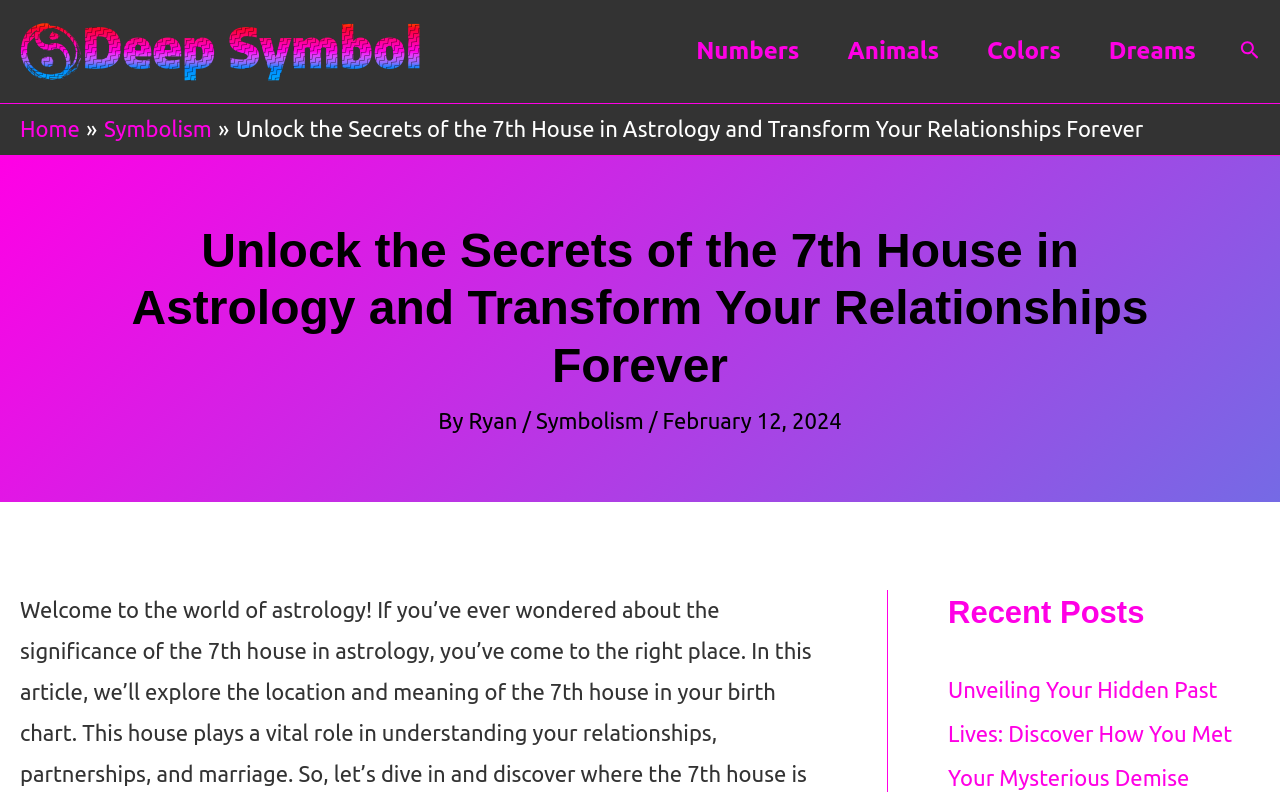Please identify the bounding box coordinates of where to click in order to follow the instruction: "Search for something".

[0.969, 0.047, 0.984, 0.083]